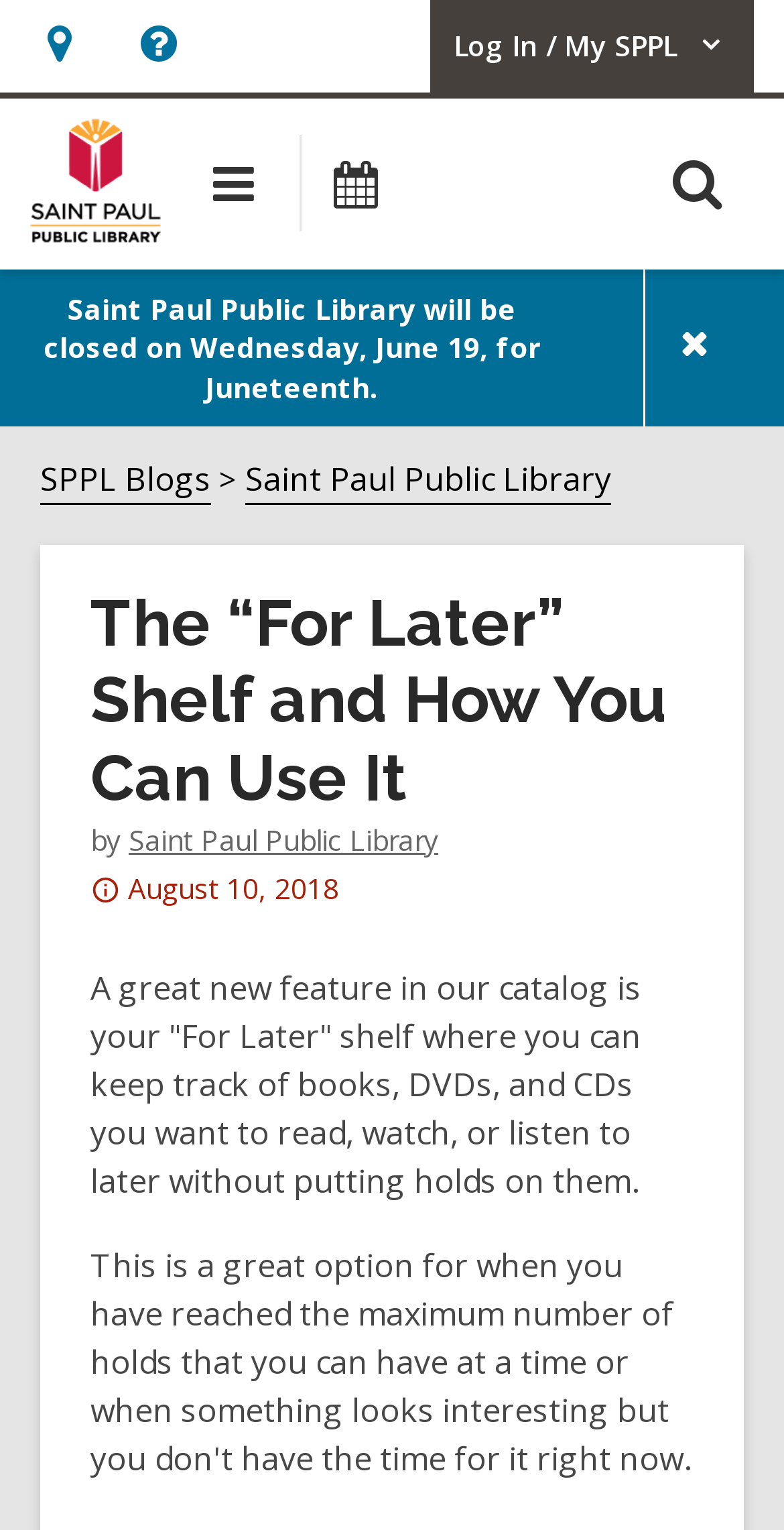Determine the bounding box coordinates for the UI element matching this description: "Close message 1 of 1".

[0.821, 0.176, 0.949, 0.279]